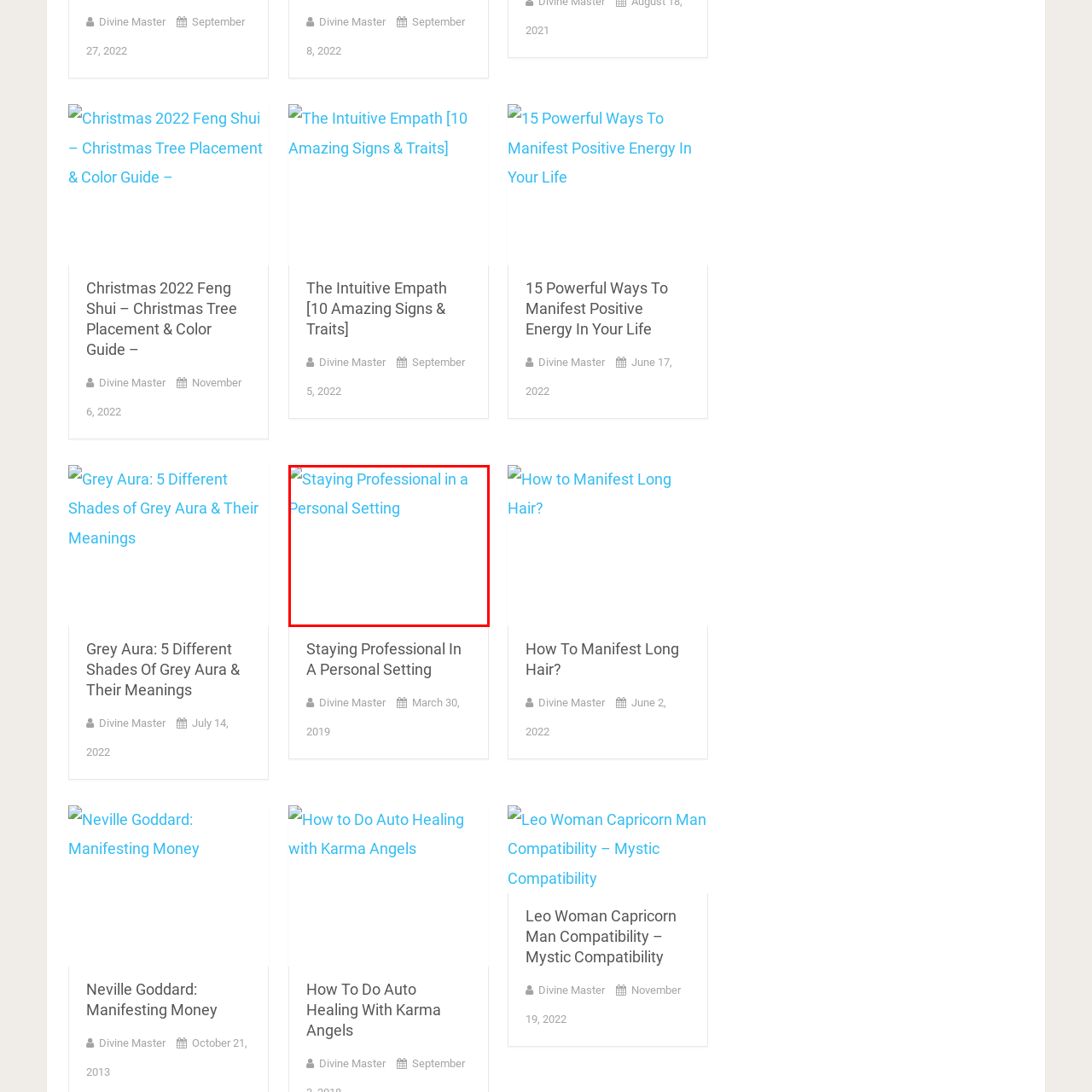Observe the content inside the red rectangle and respond to the question with one word or phrase: 
What is the main theme of the image?

Professionalism and personal boundaries